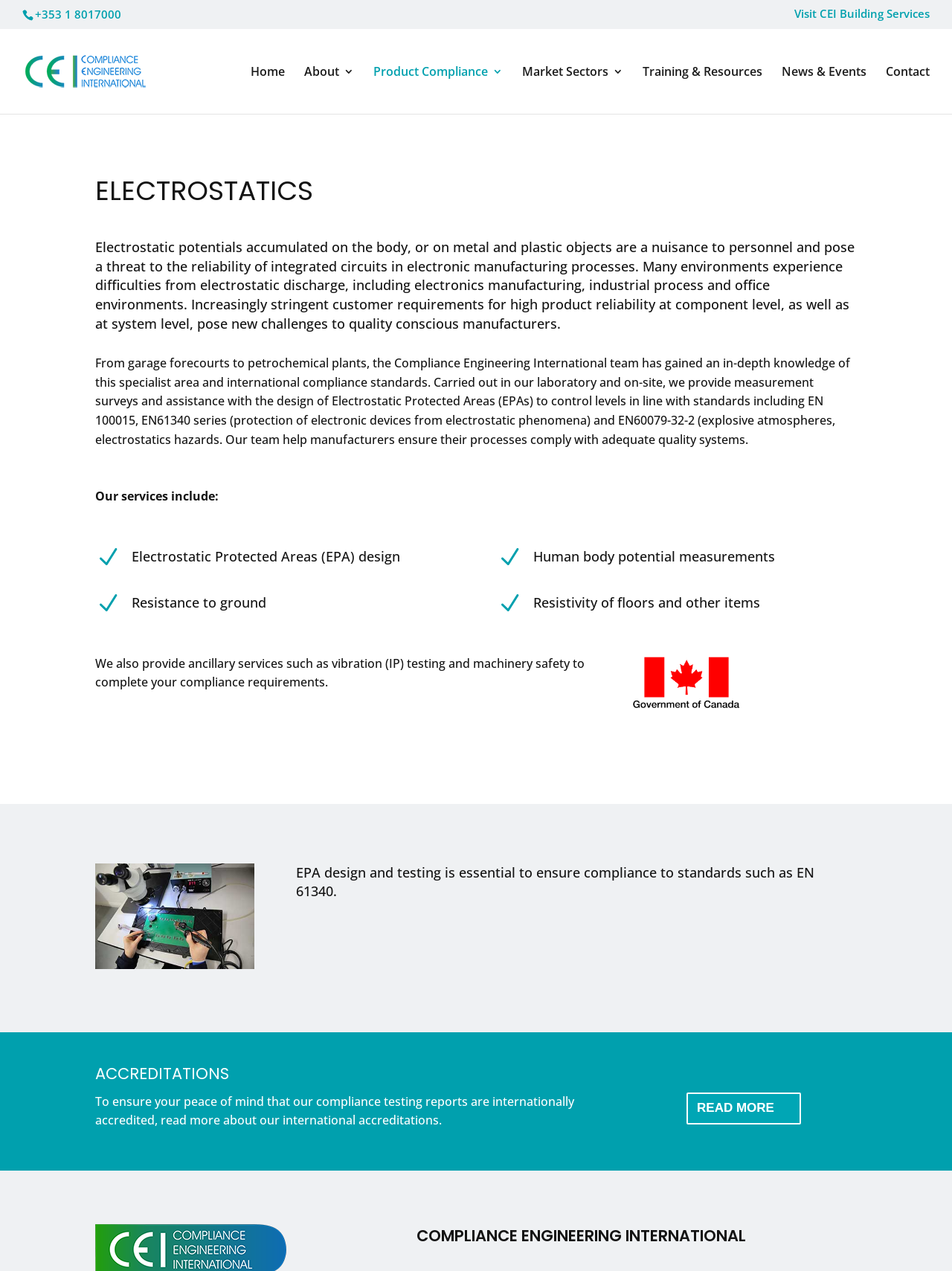Locate the bounding box of the UI element described by: "name="s" placeholder="Search …" title="Search for:"" in the given webpage screenshot.

[0.053, 0.022, 0.953, 0.023]